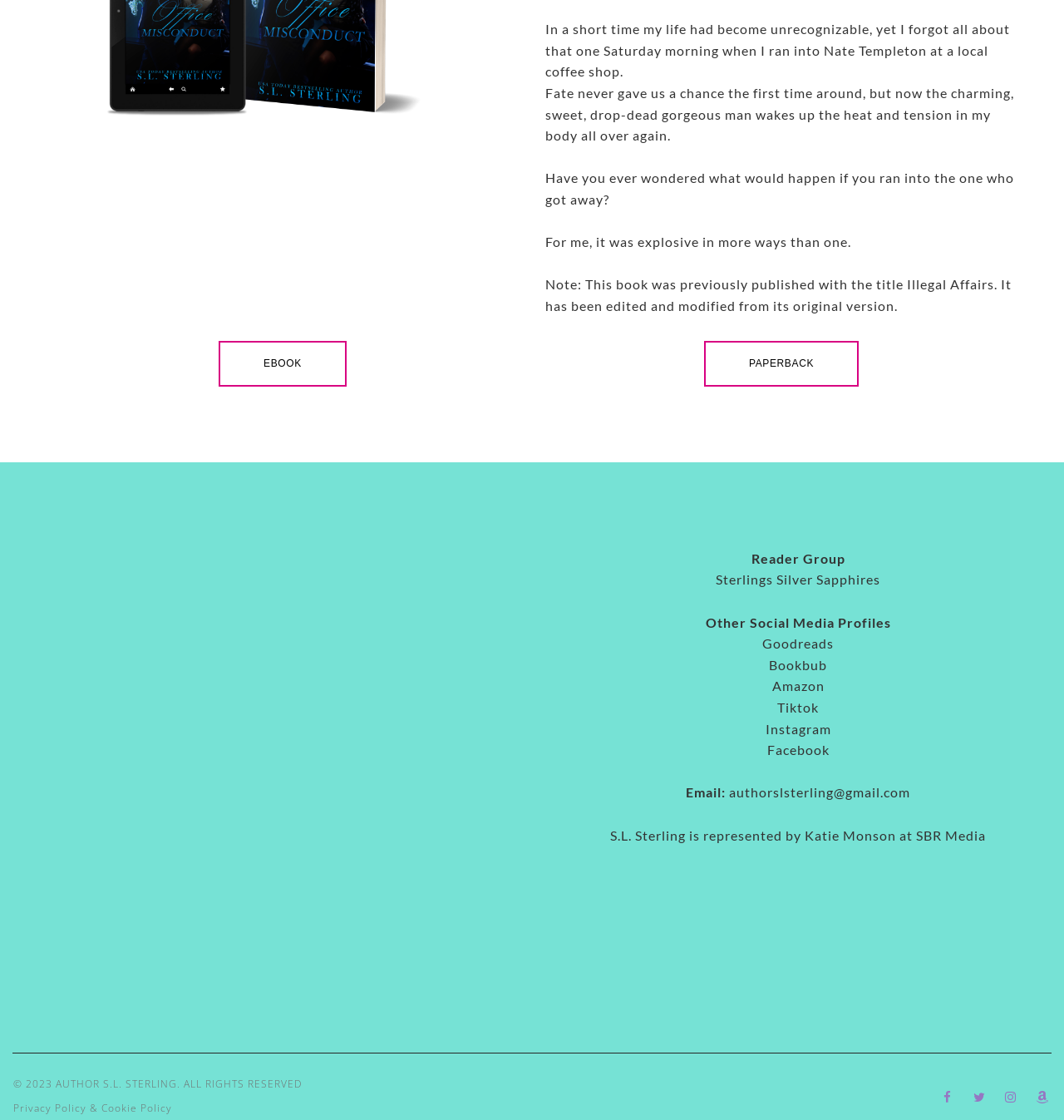Pinpoint the bounding box coordinates of the clickable element to carry out the following instruction: "Follow on Goodreads."

[0.716, 0.567, 0.784, 0.581]